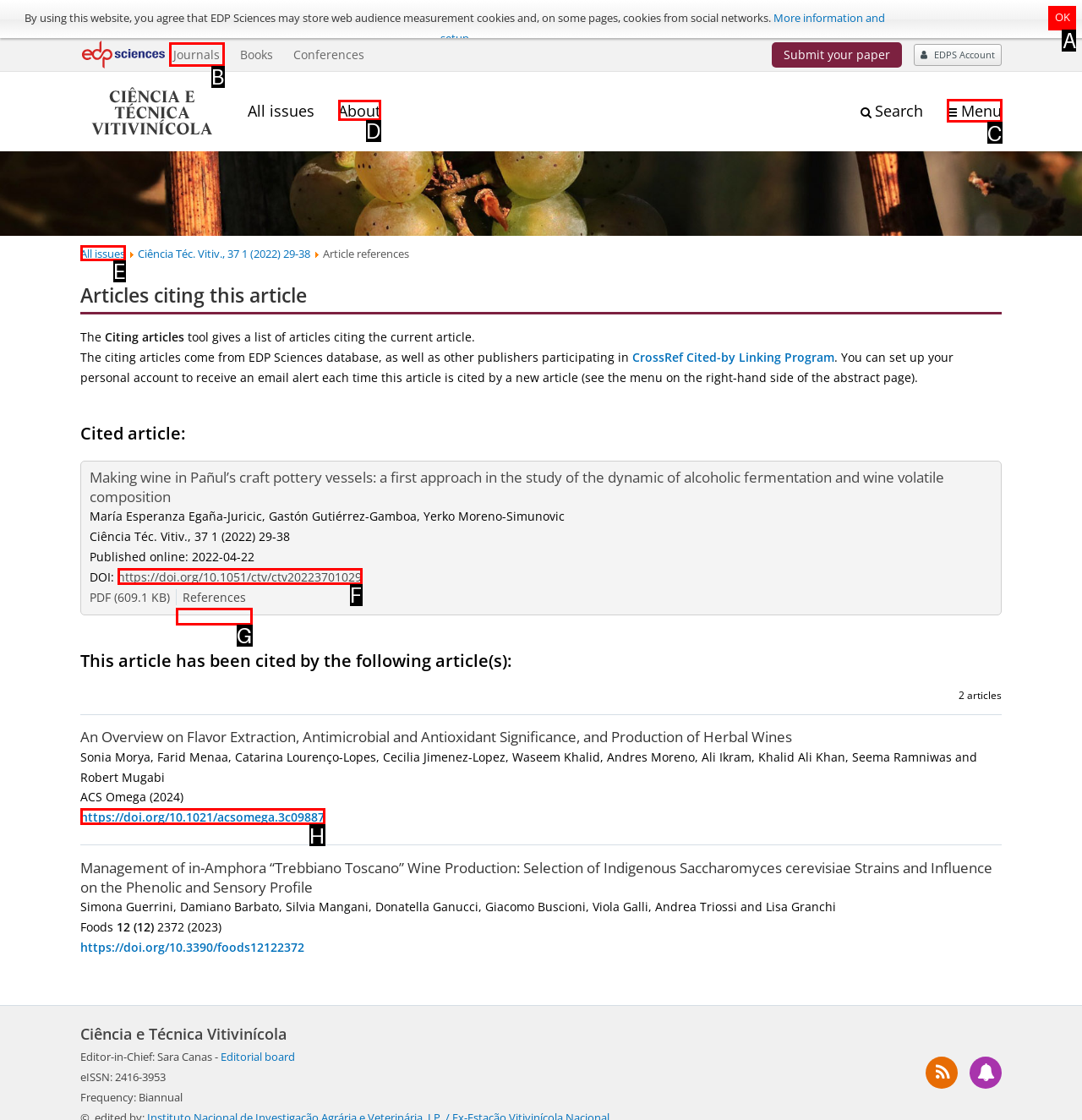Identify which HTML element to click to fulfill the following task: View references of article 'Making wine in Pañul’s craft pottery vessels: a first approach in the study of the dynamic of alcoholic fermentation and wine volatile composition'. Provide your response using the letter of the correct choice.

G